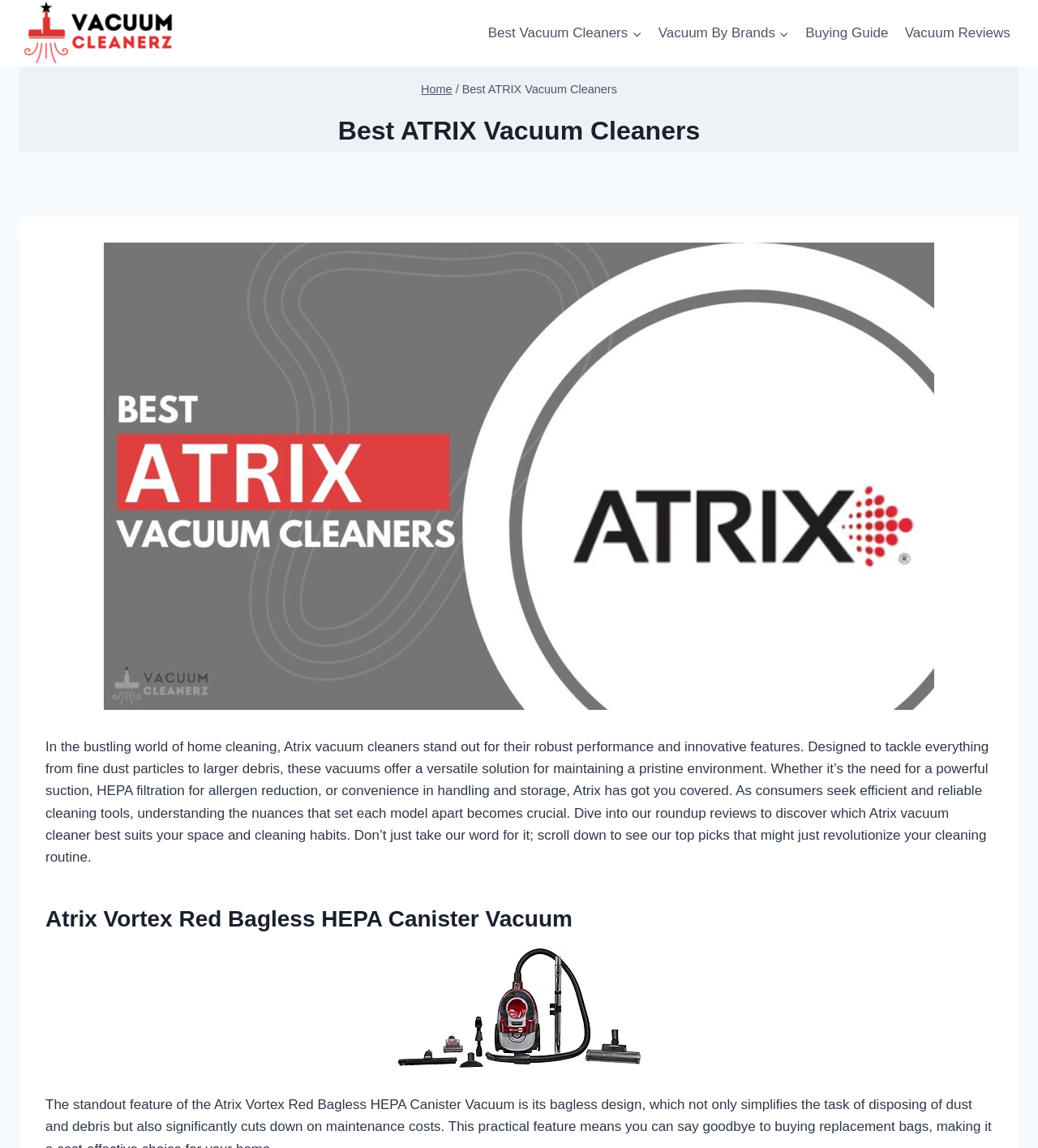What is the position of the image 'VACUUM CLEANERS'?
Analyze the image and provide a thorough answer to the question.

Based on the bounding box coordinates [0.019, 0.0, 0.175, 0.058], the image 'VACUUM CLEANERS' is located at the top-left corner of the webpage.